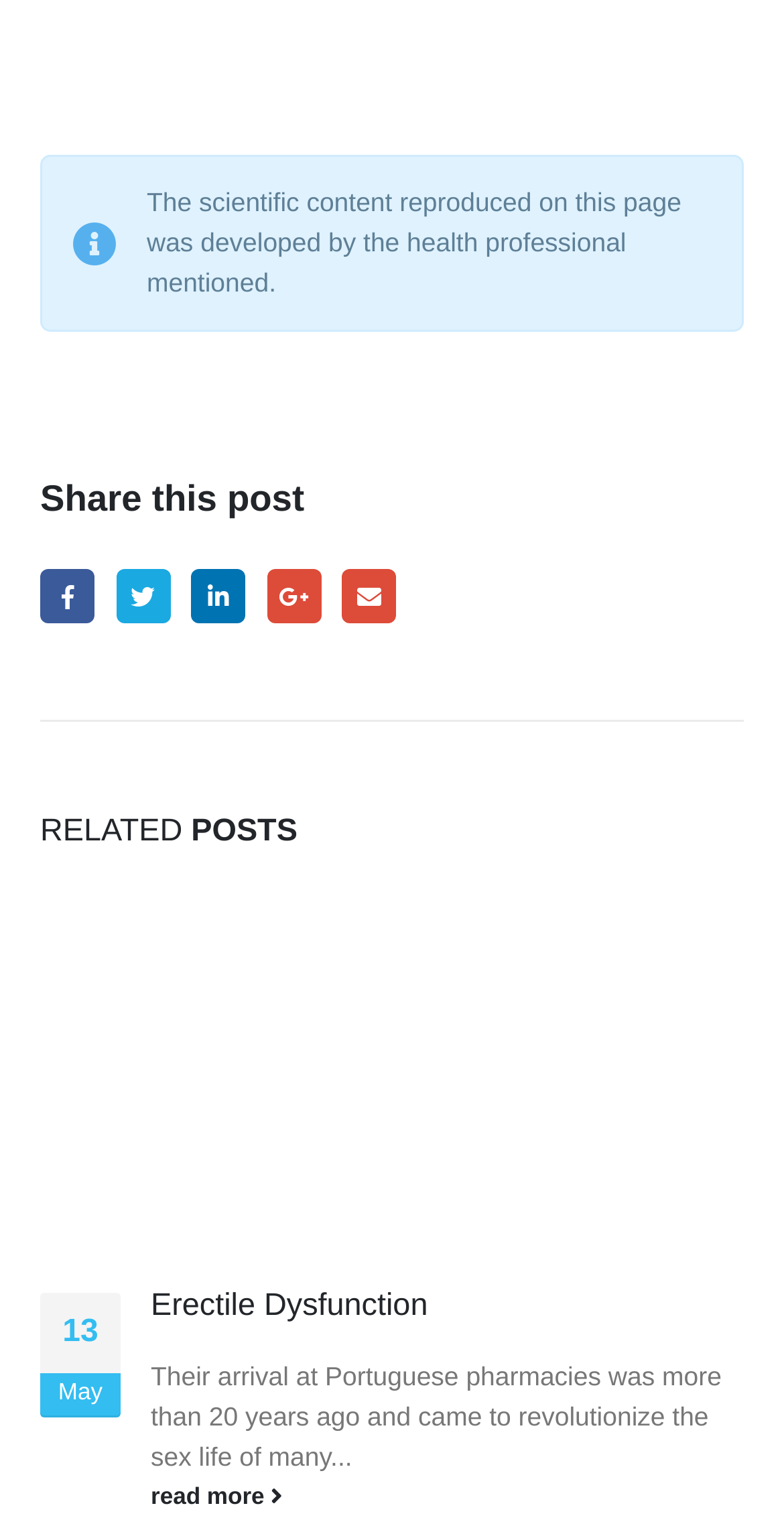Provide a one-word or short-phrase answer to the question:
How many paragraphs are there in the related post?

2